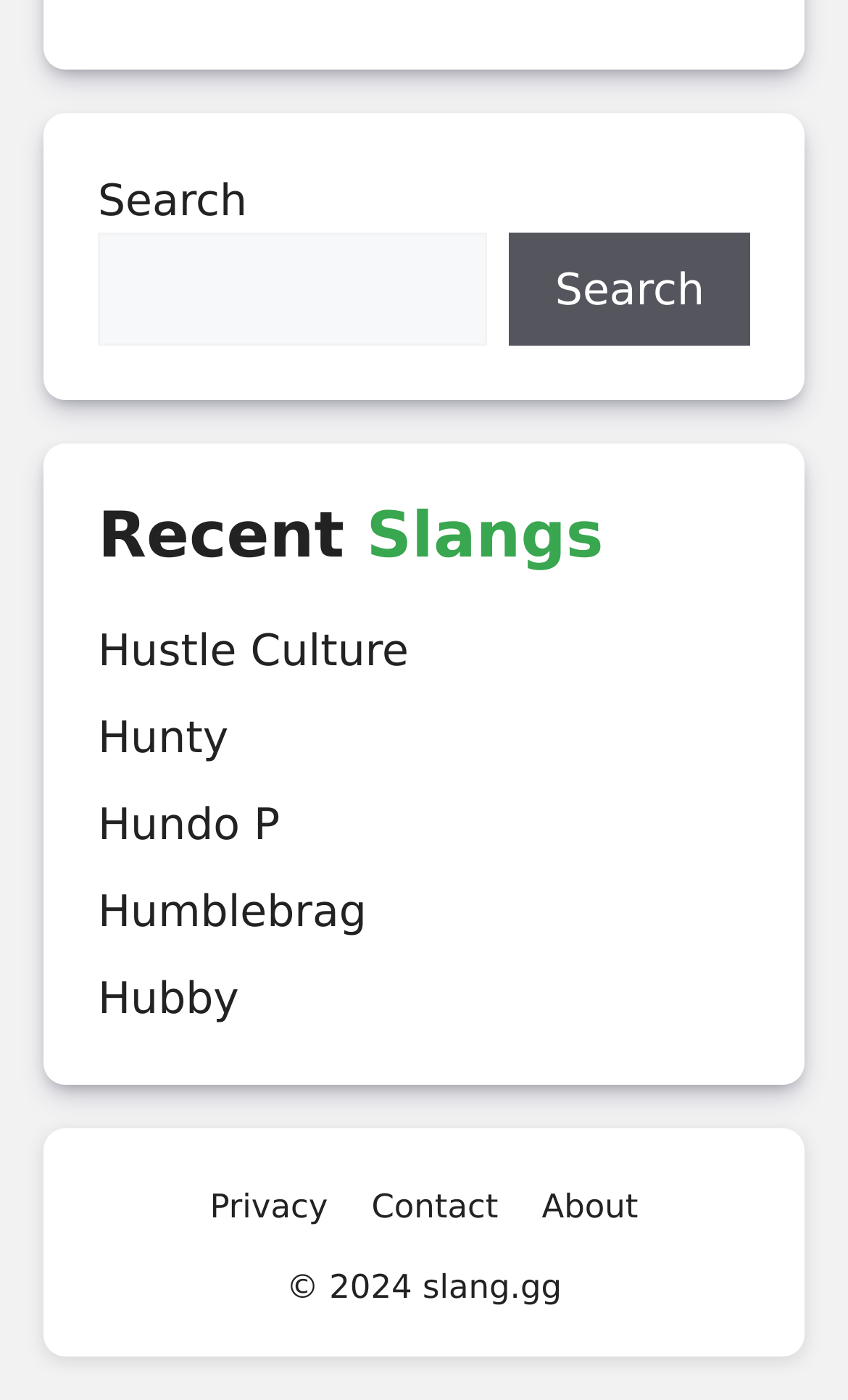Using the description: "parent_node: Search name="s"", identify the bounding box of the corresponding UI element in the screenshot.

[0.115, 0.166, 0.575, 0.247]